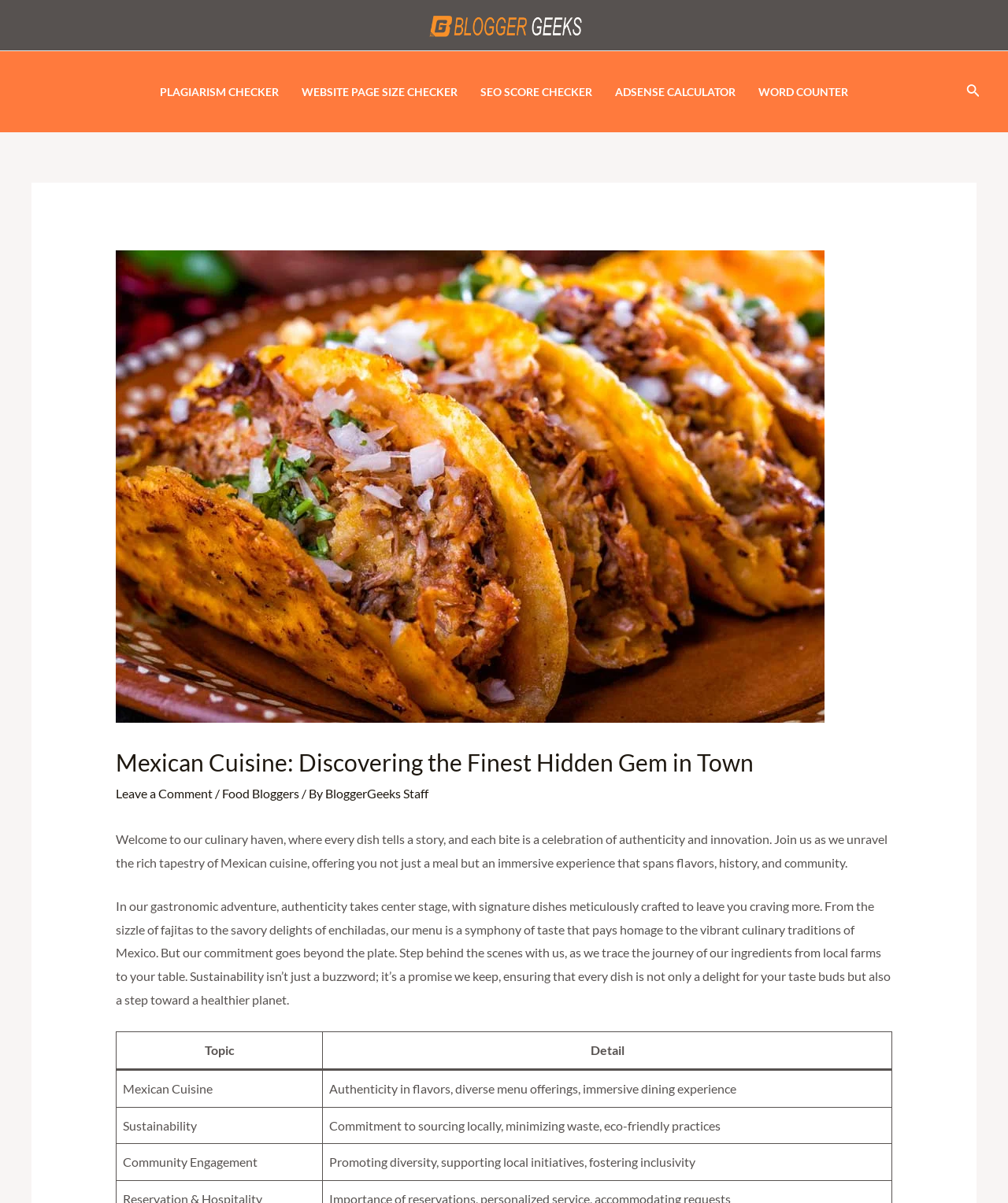Provide the bounding box coordinates of the section that needs to be clicked to accomplish the following instruction: "Visit the PLAGIARISM CHECKER page."

[0.148, 0.054, 0.288, 0.1]